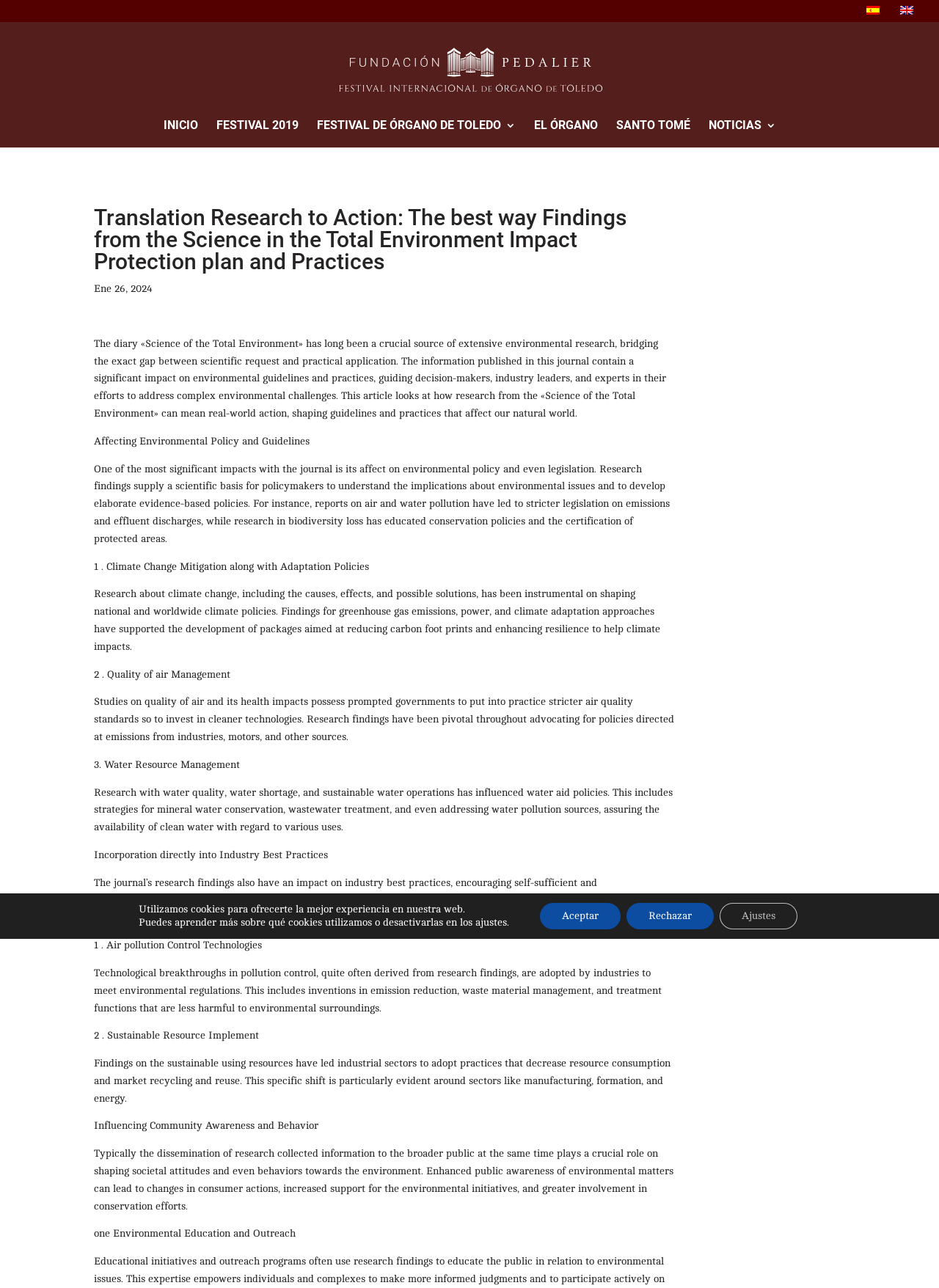Pinpoint the bounding box coordinates of the clickable area necessary to execute the following instruction: "Switch to Spanish language". The coordinates should be given as four float numbers between 0 and 1, namely [left, top, right, bottom].

[0.919, 0.005, 0.941, 0.017]